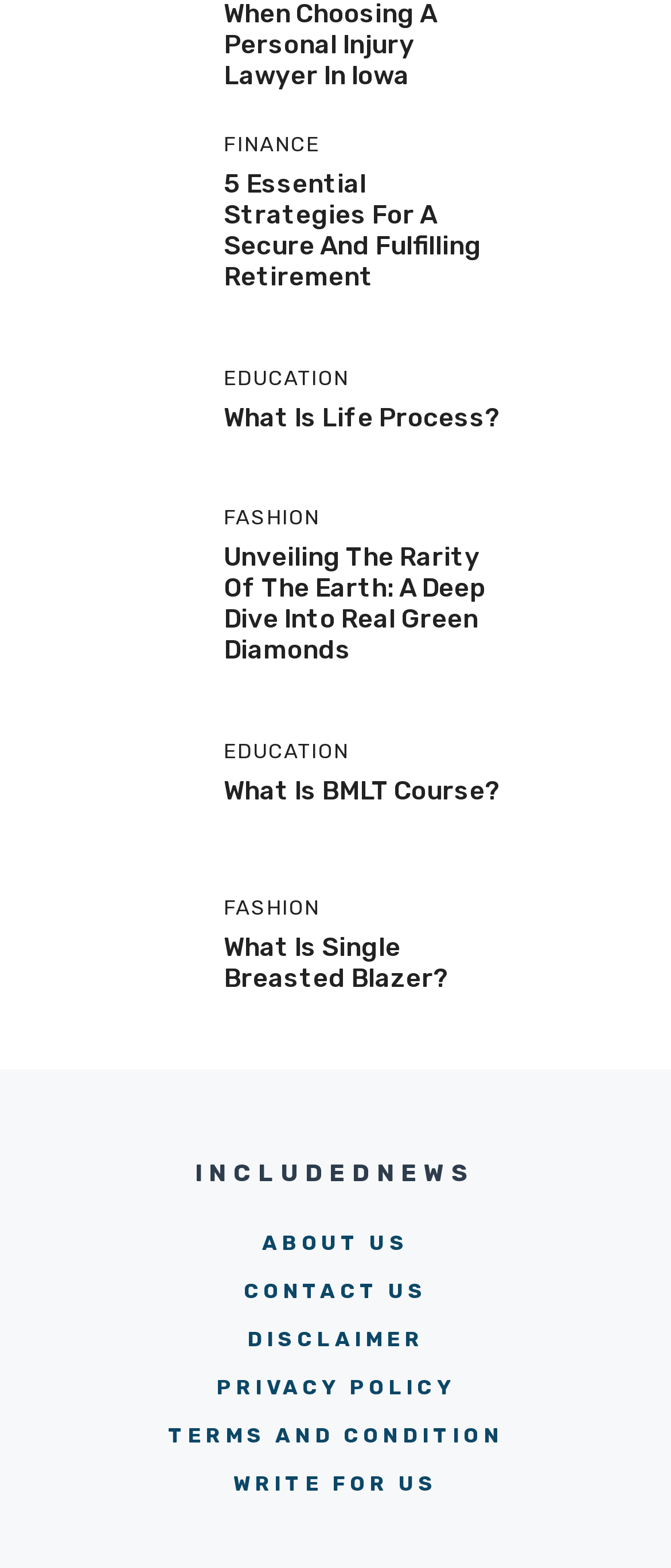Determine the bounding box coordinates of the element that should be clicked to execute the following command: "Read about What Is Single Breasted Blazer?".

[0.333, 0.594, 0.669, 0.633]